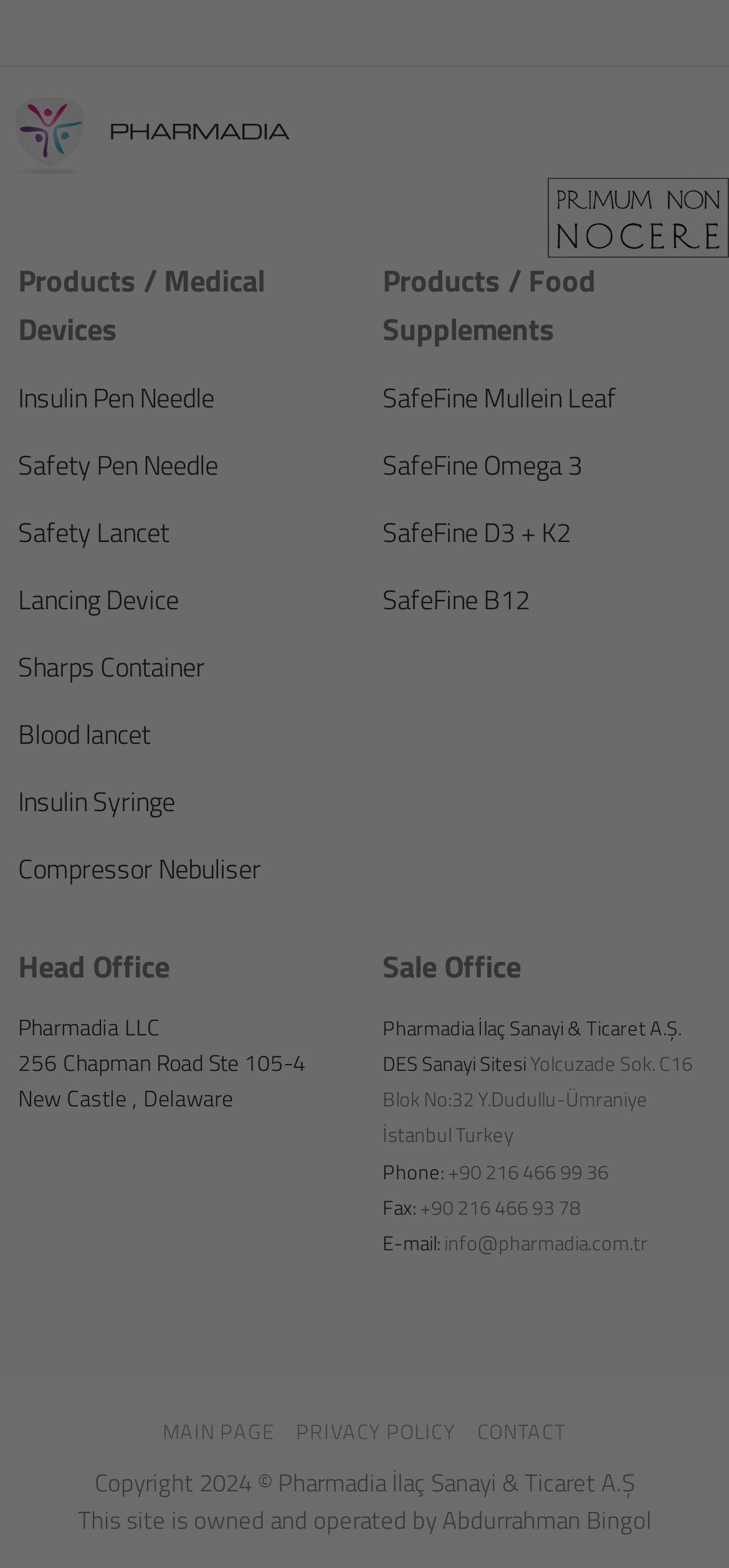Please identify the bounding box coordinates of the area that needs to be clicked to fulfill the following instruction: "Learn about Insulin Pen Needle."

[0.025, 0.236, 0.475, 0.279]